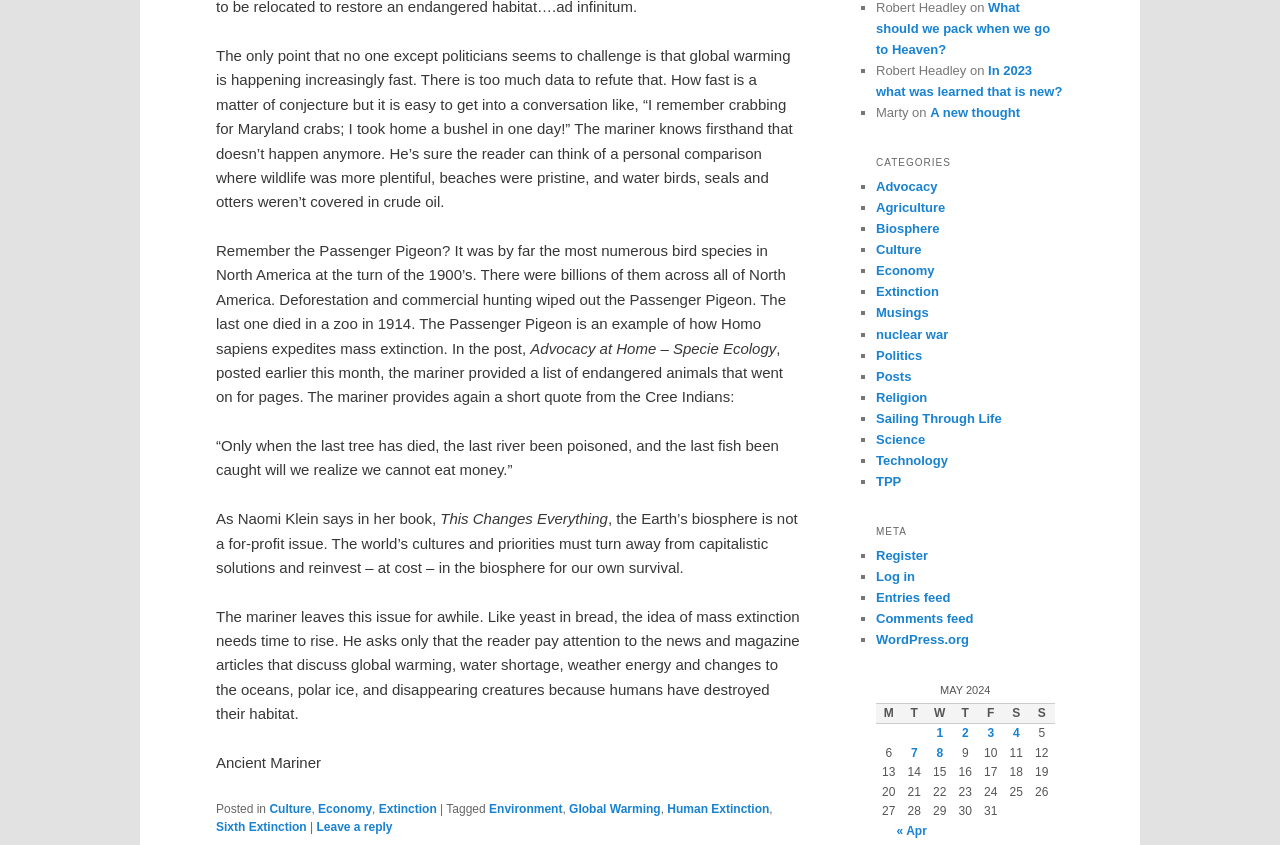Find the bounding box coordinates for the area that should be clicked to accomplish the instruction: "Leave a reply to the post".

[0.247, 0.97, 0.307, 0.987]